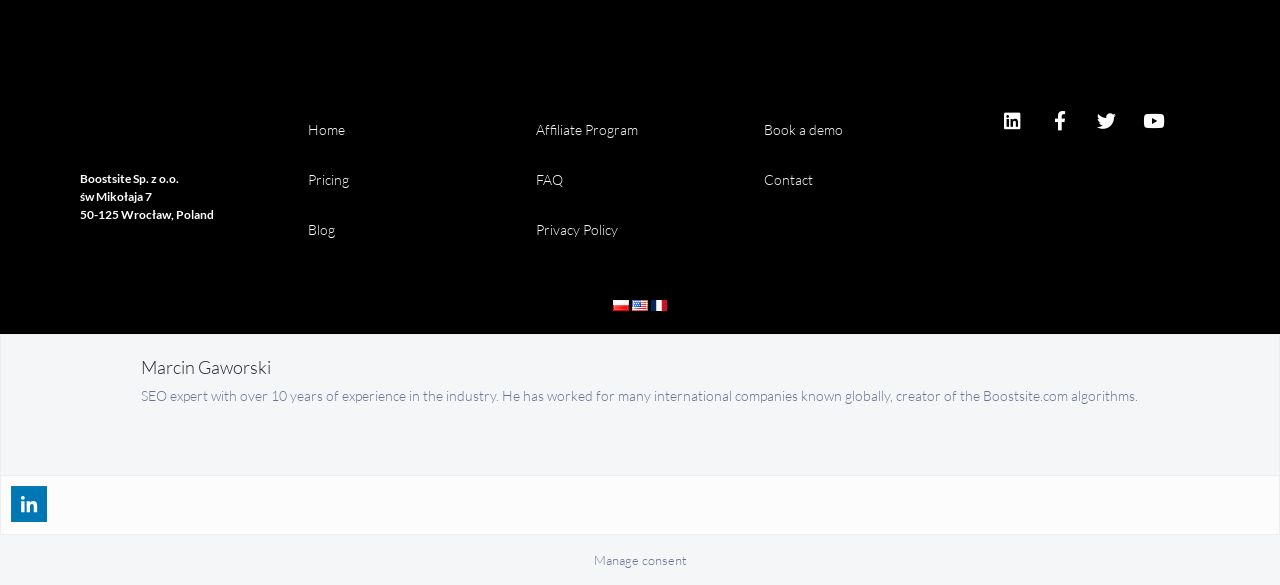Please identify the bounding box coordinates of the area that needs to be clicked to fulfill the following instruction: "Visit the Blog."

[0.241, 0.378, 0.262, 0.407]